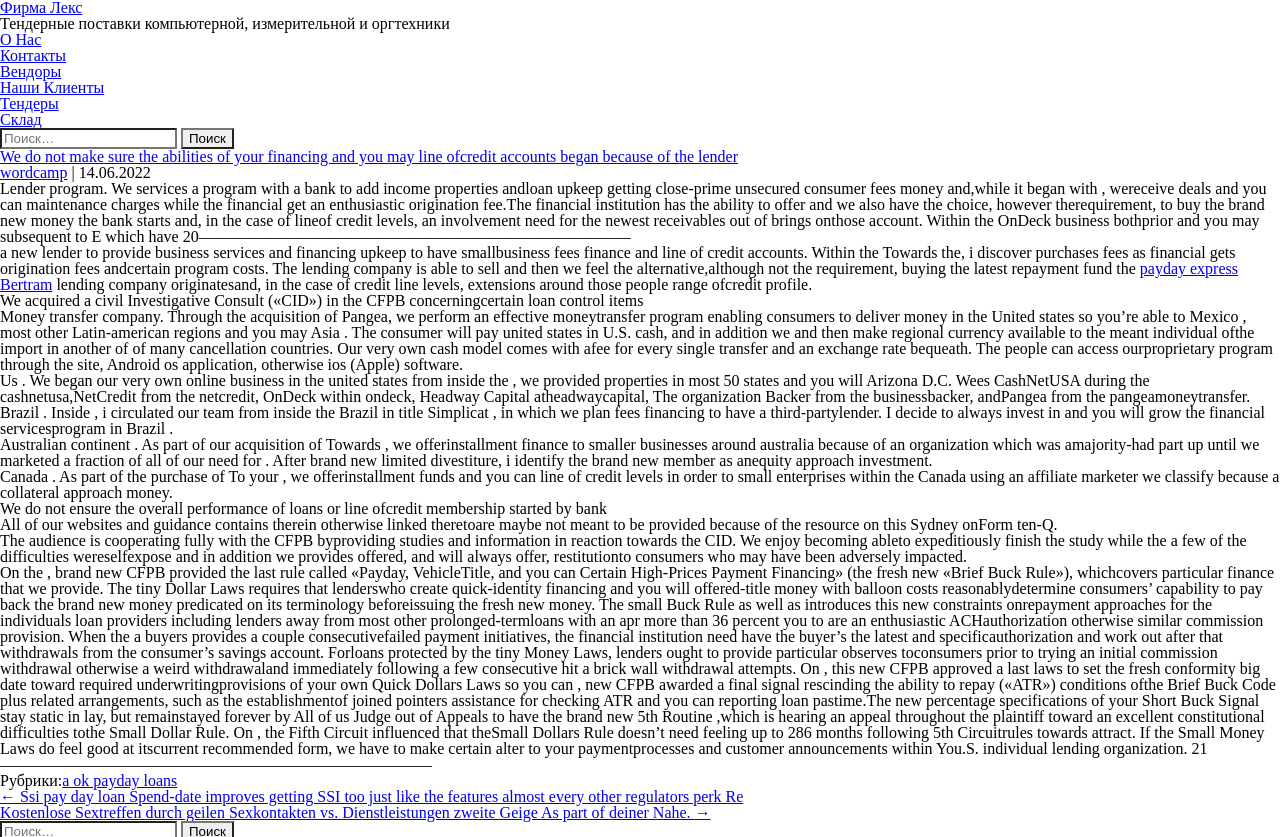Find the bounding box coordinates of the element to click in order to complete the given instruction: "Click on the 'О Нас' link."

[0.0, 0.037, 0.032, 0.057]